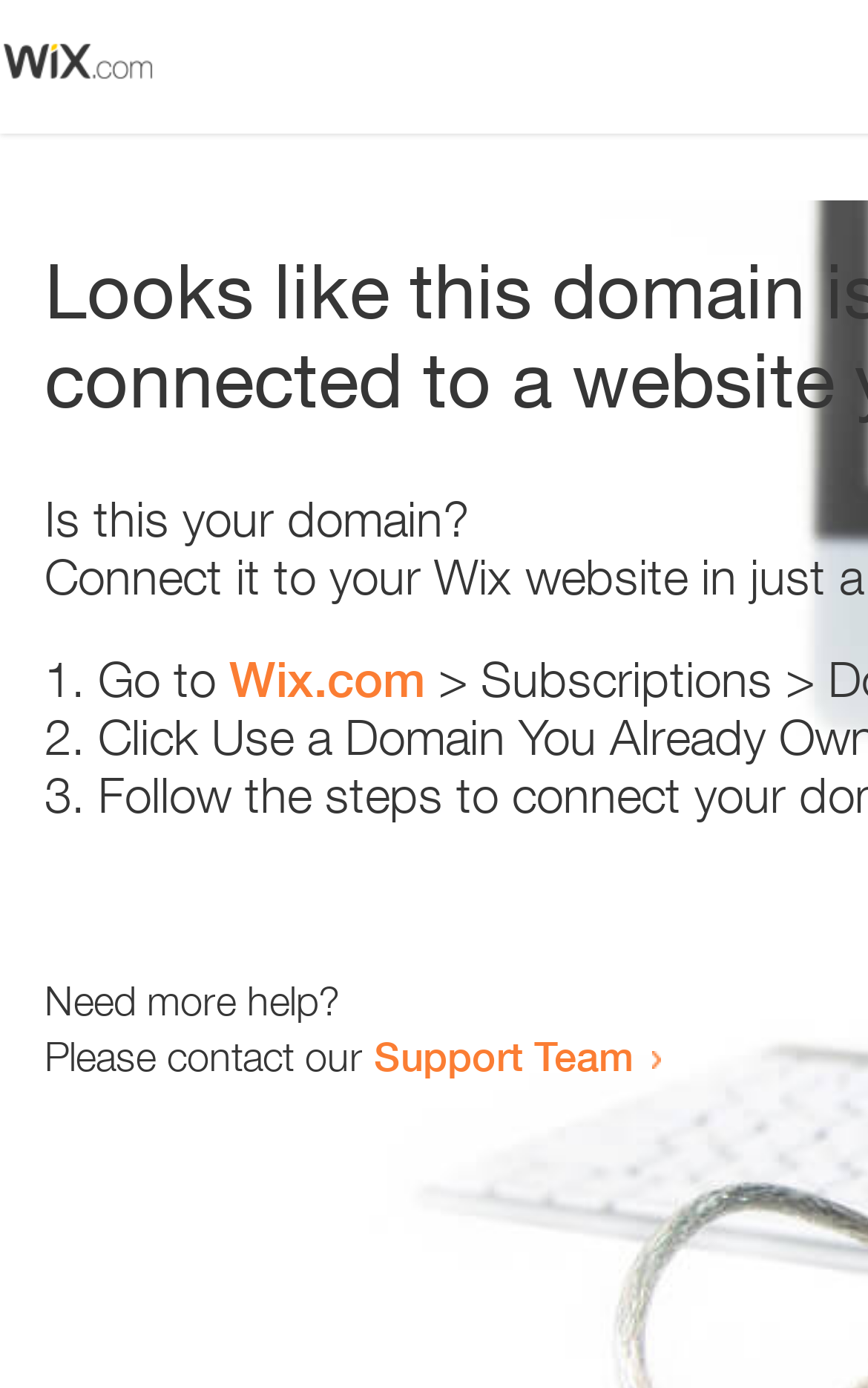Respond with a single word or phrase to the following question:
How many steps are provided to resolve the issue?

3